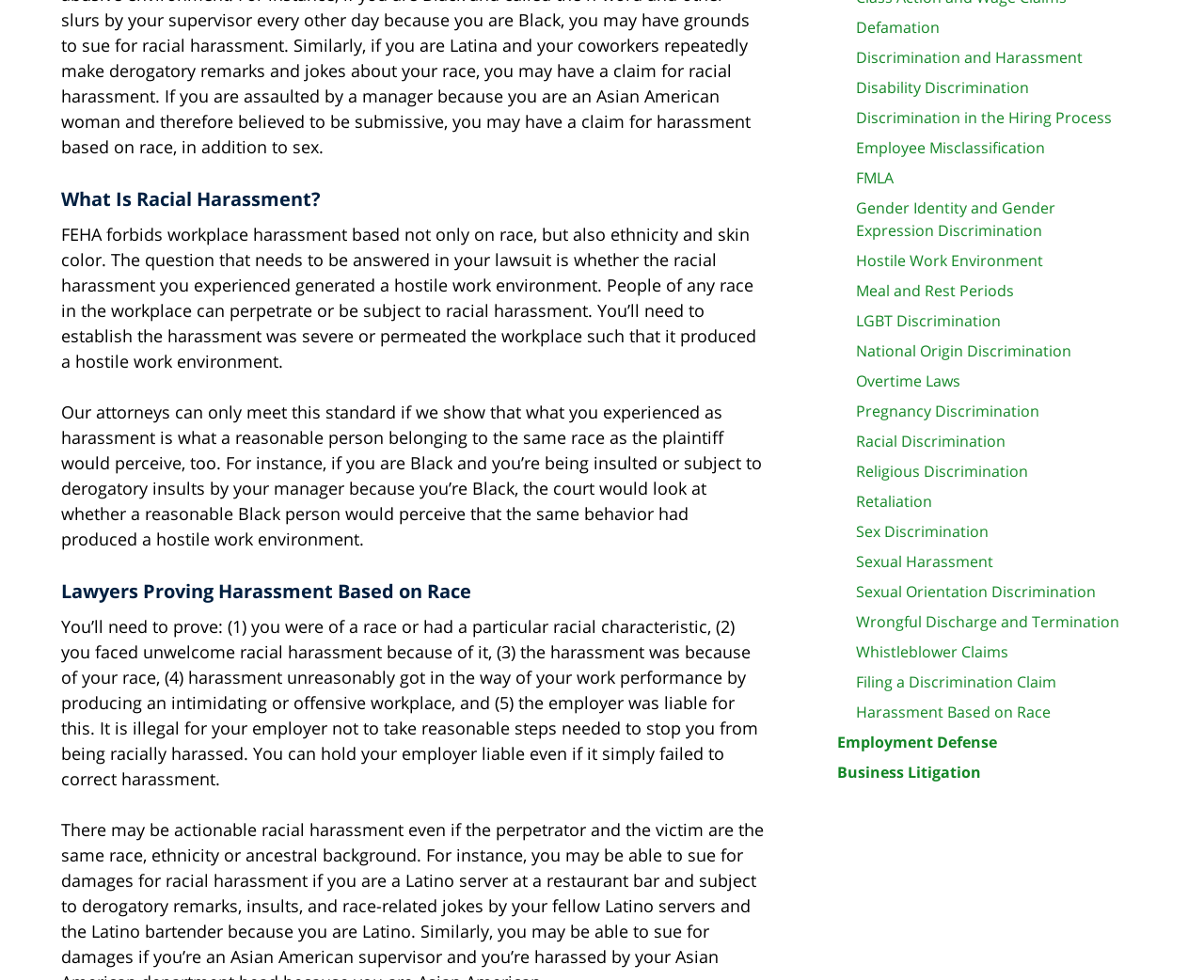Please predict the bounding box coordinates (top-left x, top-left y, bottom-right x, bottom-right y) for the UI element in the screenshot that fits the description: © University of Basel

None